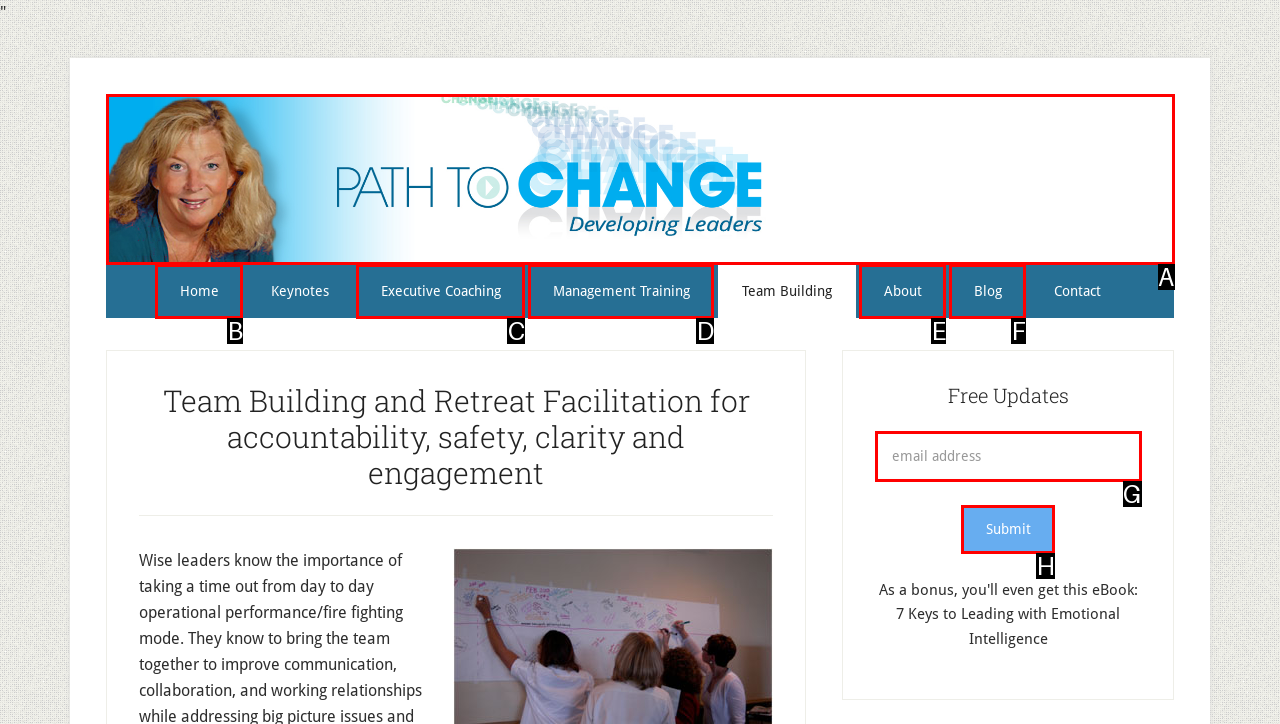Which HTML element matches the description: Executive Coaching?
Reply with the letter of the correct choice.

C